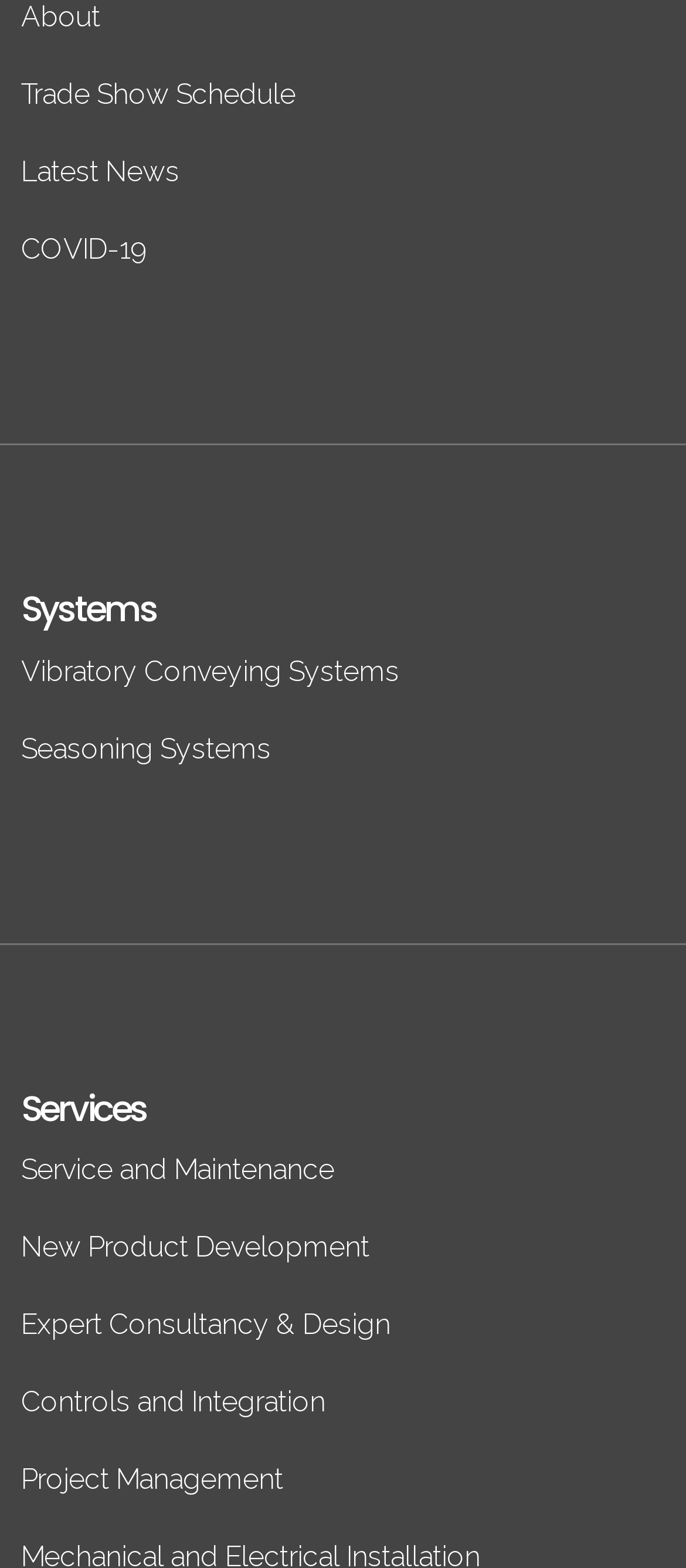Locate the bounding box for the described UI element: "Trade Show Schedule". Ensure the coordinates are four float numbers between 0 and 1, formatted as [left, top, right, bottom].

[0.031, 0.05, 0.431, 0.071]